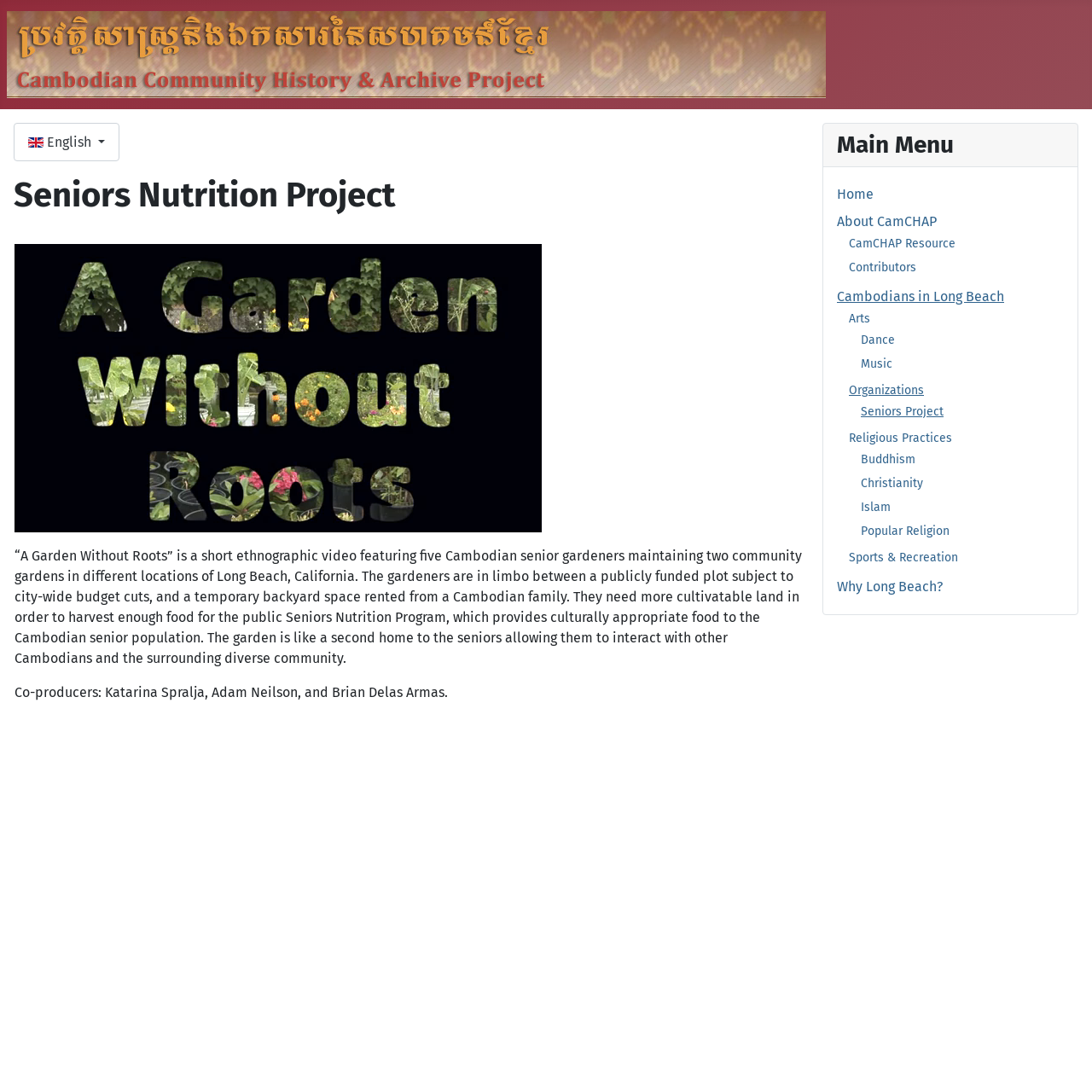Based on the element description: "Popular Religion", identify the bounding box coordinates for this UI element. The coordinates must be four float numbers between 0 and 1, listed as [left, top, right, bottom].

[0.788, 0.479, 0.87, 0.493]